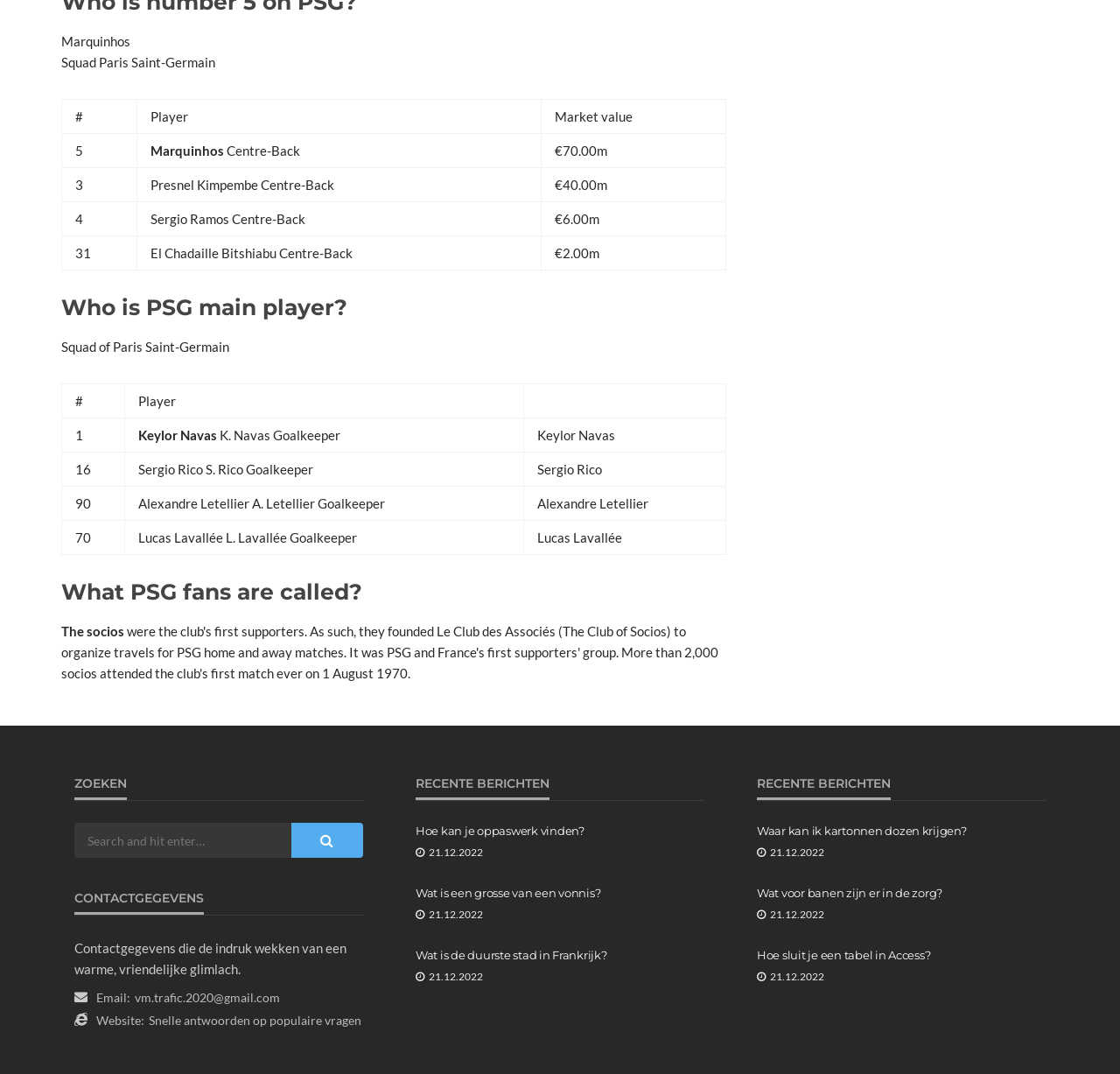Identify and provide the bounding box coordinates of the UI element described: "Hoe kan je oppaswerk vinden?". The coordinates should be formatted as [left, top, right, bottom], with each number being a float between 0 and 1.

[0.371, 0.766, 0.629, 0.781]